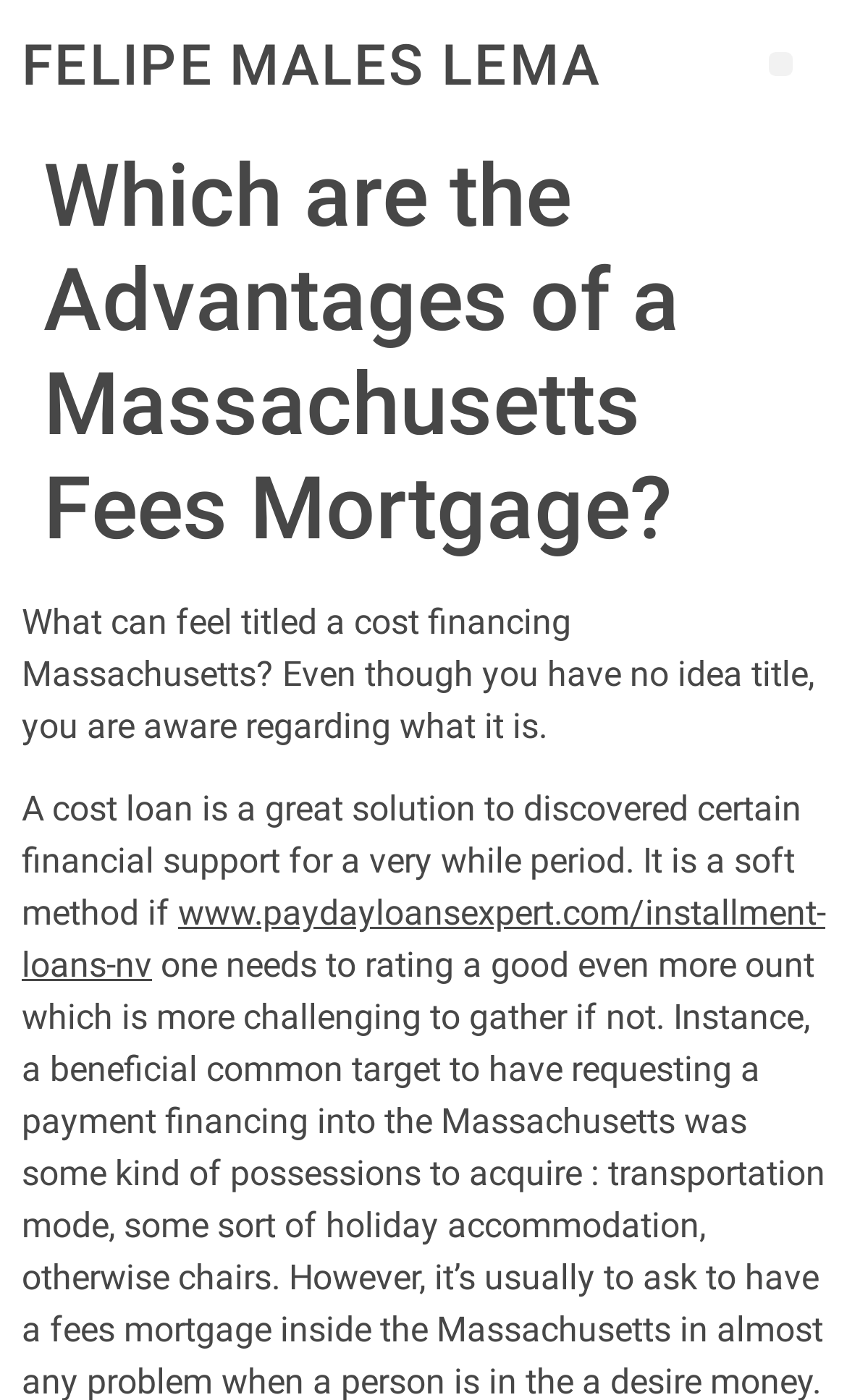Is there a link to another website?
Please provide a single word or phrase as your answer based on the image.

Yes